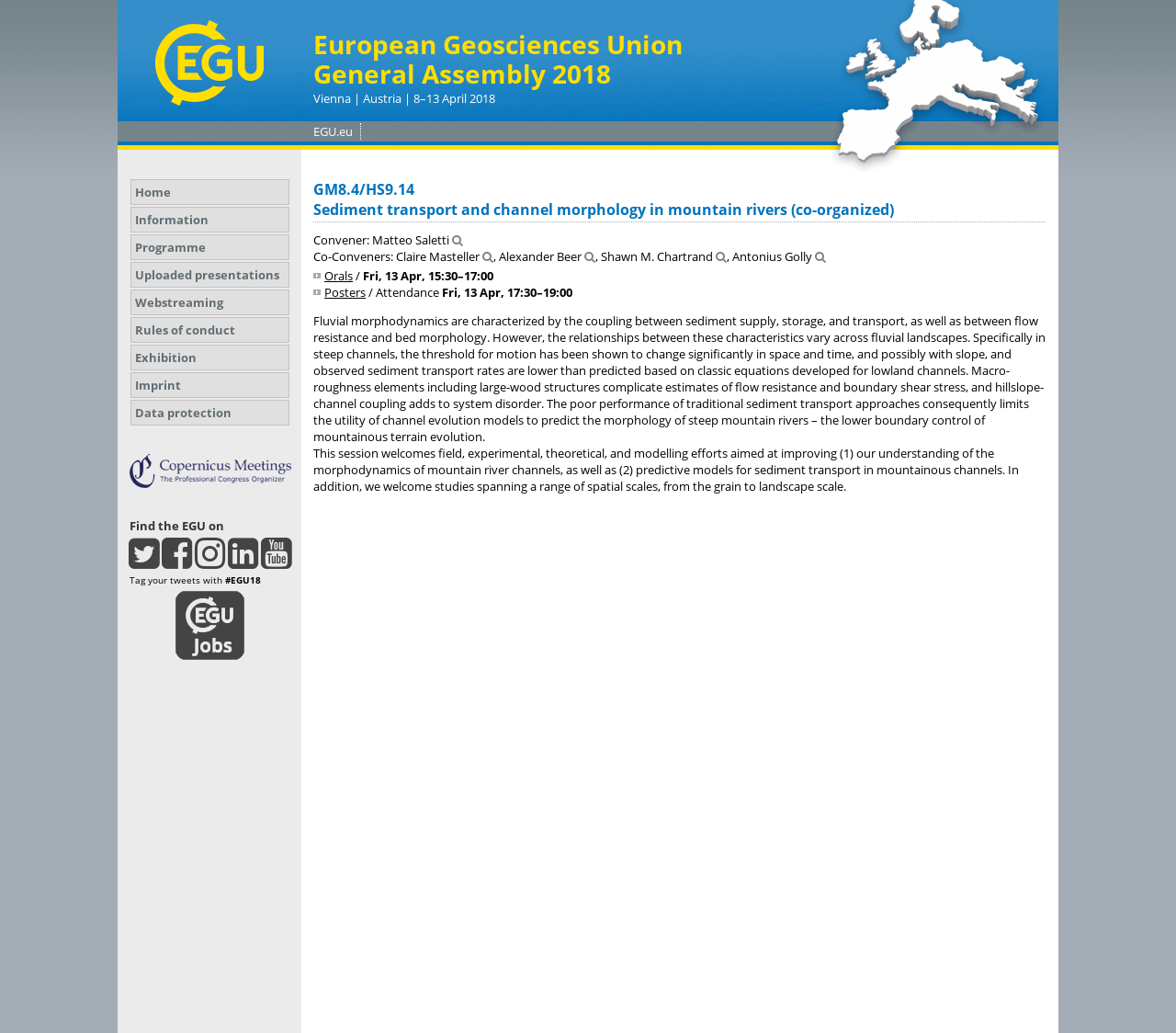Give a detailed overview of the webpage's appearance and contents.

The webpage is about the European Geosciences Union (EGU) General Assembly 2018, which took place in Vienna, Austria, from April 8-13, 2018. At the top, there is a link to the EGU website, followed by a section with the title "European Geosciences Union" and a subtitle "General Assembly 2018". Below this, there is a list of links to various pages, including "Home", "Information", "Programme", and others.

On the left side of the page, there is a section with the title "Find the EGU on" and a row of social media links. Below this, there is a call to action to tag tweets with "#EGU18".

The main content of the page is a table with information about a specific session, "GM8.4/HS9.14 Sediment transport and channel morphology in mountain rivers (co-organized)". The table has three rows, with the first row containing the title of the session, the second row containing information about the conveners, and the third row containing information about the schedule of the session.

Below the table, there are two paragraphs of text describing the session. The first paragraph explains the topic of the session, which is the morphodynamics of mountain river channels, and how traditional sediment transport approaches are limited in predicting the morphology of these channels. The second paragraph welcomes submissions to the session, including field, experimental, theoretical, and modeling efforts, and encourages studies that span a range of spatial scales.